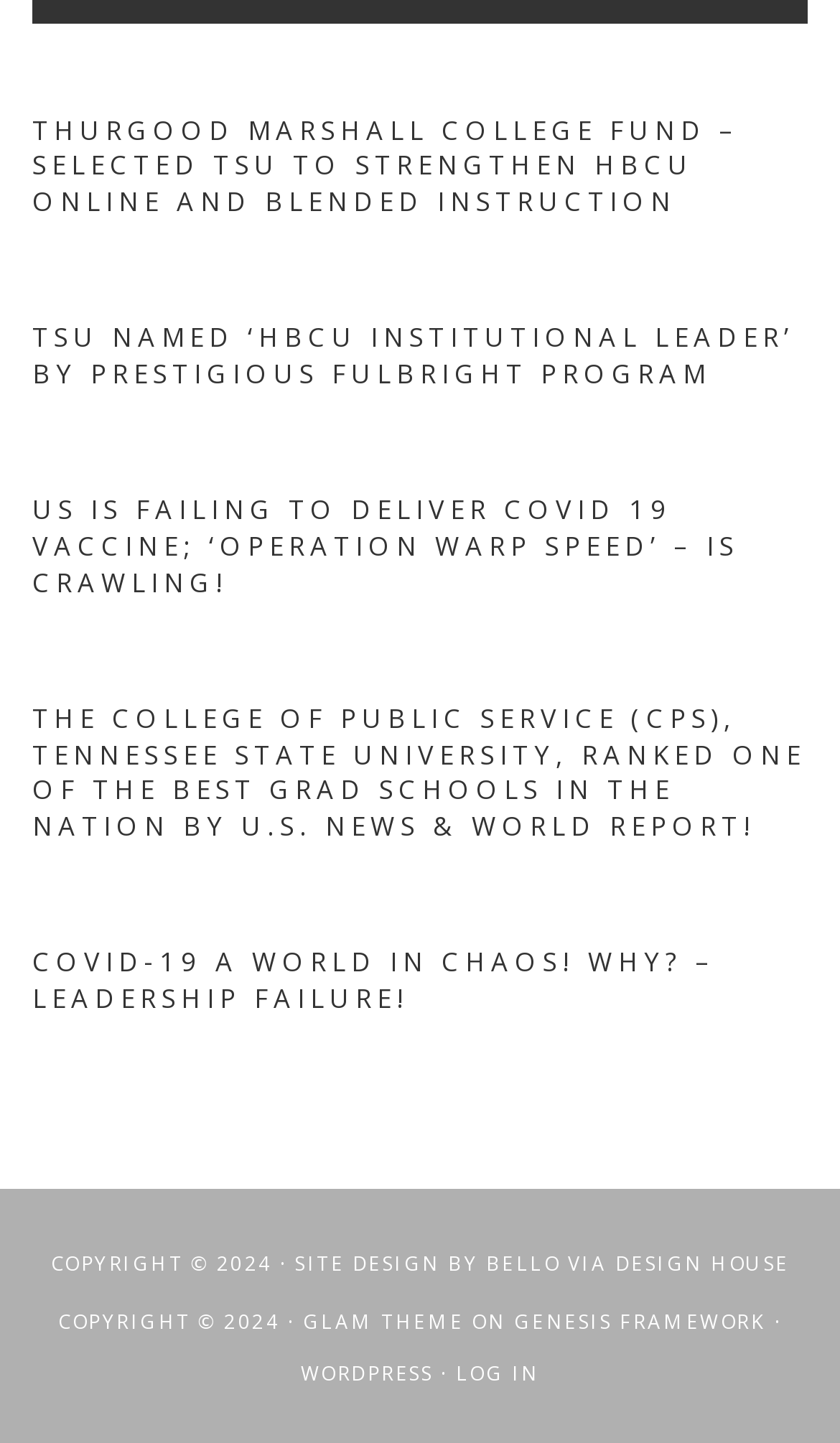Can you identify the bounding box coordinates of the clickable region needed to carry out this instruction: 'View the article about the College of Public Service ranking'? The coordinates should be four float numbers within the range of 0 to 1, stated as [left, top, right, bottom].

[0.038, 0.485, 0.962, 0.585]